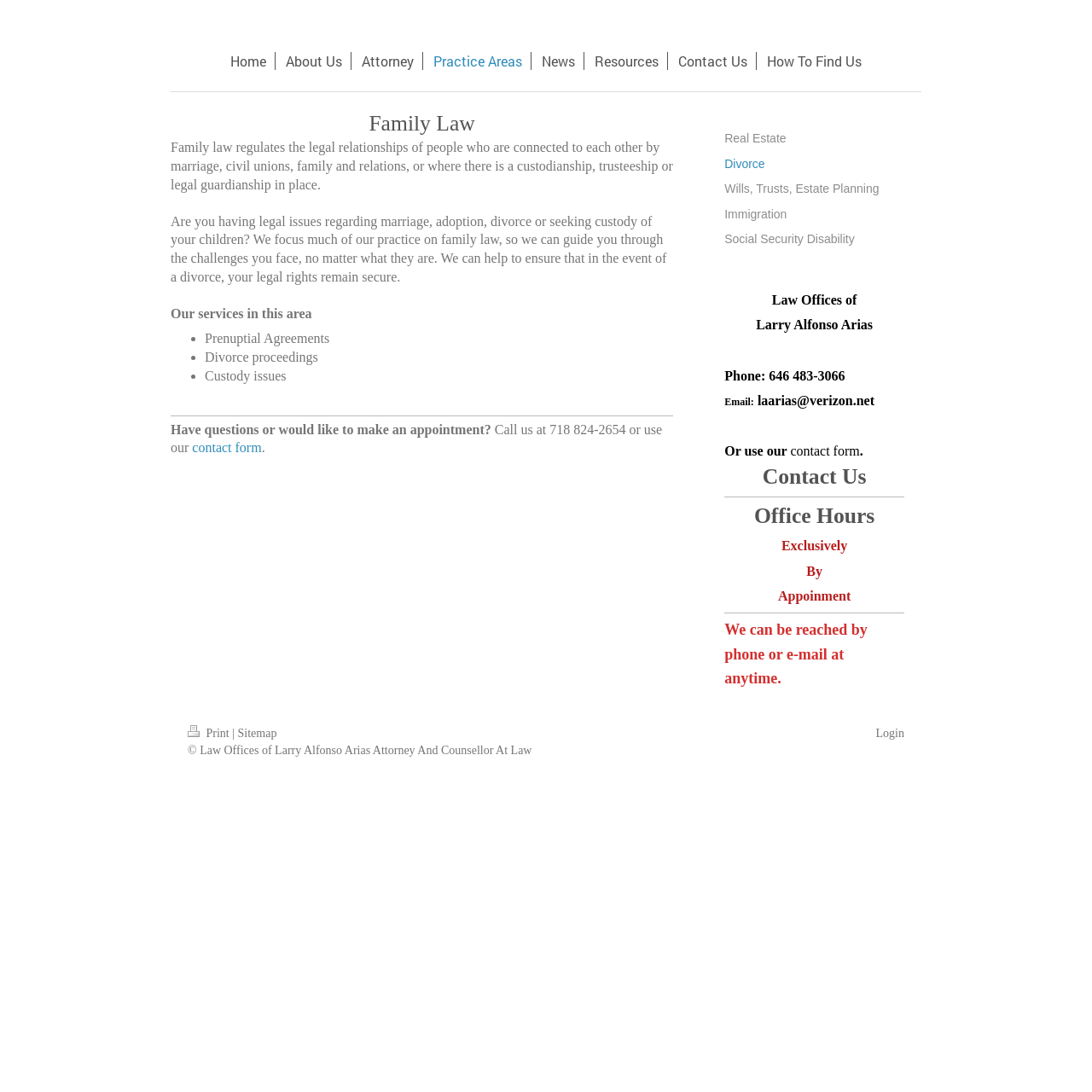Please locate the bounding box coordinates of the element that needs to be clicked to achieve the following instruction: "Learn about Family Law". The coordinates should be four float numbers between 0 and 1, i.e., [left, top, right, bottom].

[0.156, 0.1, 0.617, 0.127]